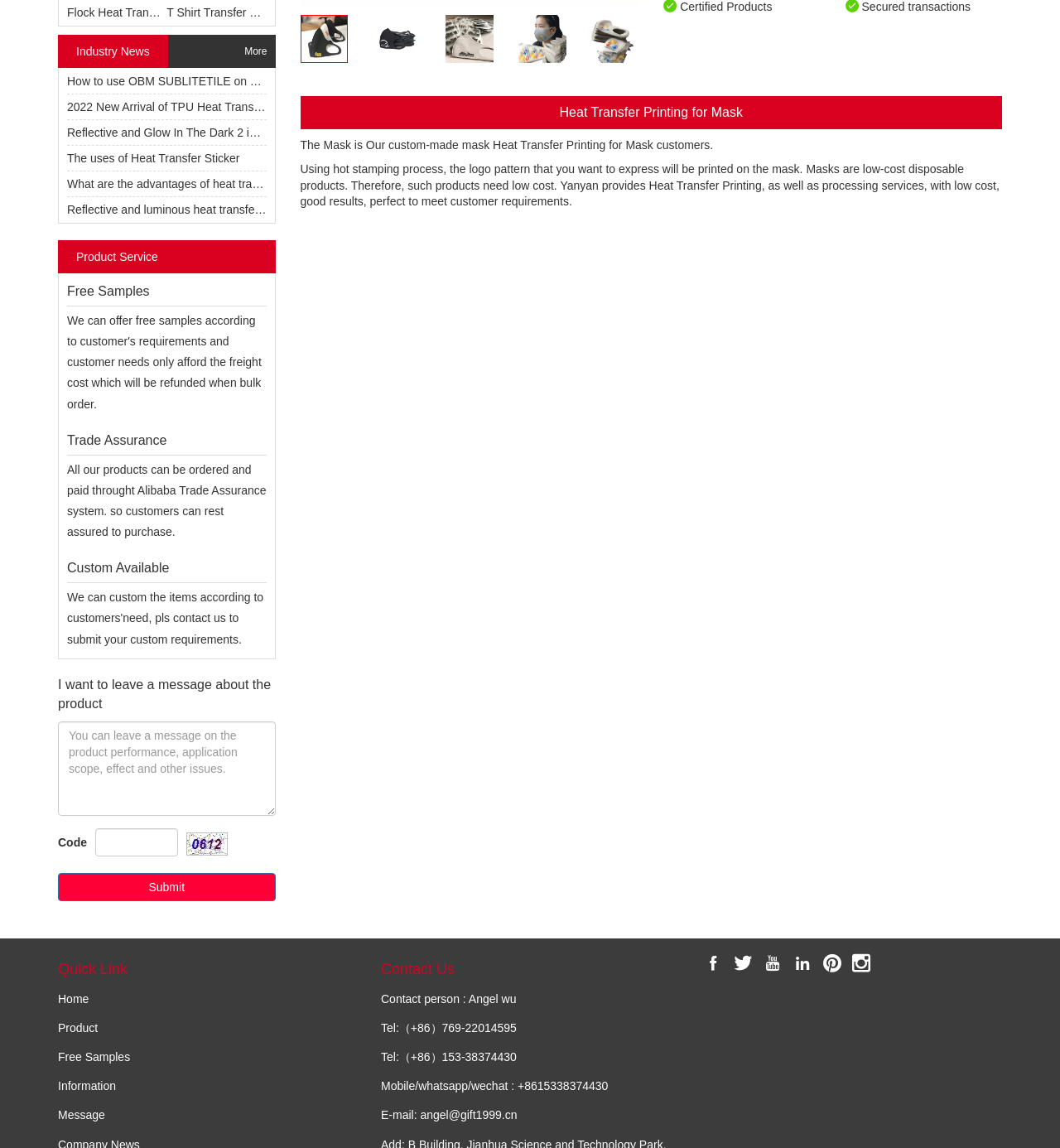Using the description: "alt="口罩烫画订制" title="口罩烫画订制"", determine the UI element's bounding box coordinates. Ensure the coordinates are in the format of four float numbers between 0 and 1, i.e., [left, top, right, bottom].

[0.352, 0.013, 0.397, 0.054]